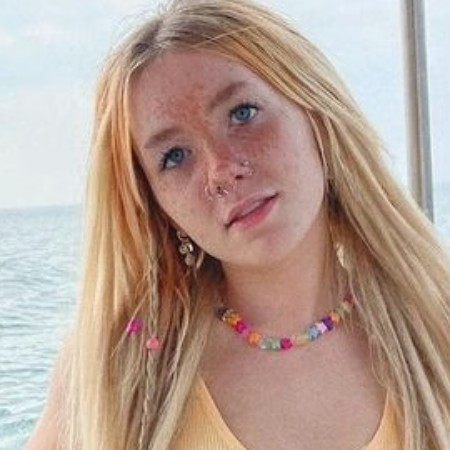Construct a detailed narrative about the image.

The image features a young woman with long, blonde hair, standing against a backdrop of calm waters, suggesting a relaxed seaside setting. She has striking blue eyes and freckles adorning her cheeks, which add to her youthful charm. The girl is wearing a vibrant yellow top that complements her sun-kissed look. Around her neck, she sports a colorful beaded necklace that enhances her playful and artistic style. Her expression is contemplative yet inviting, embodying a carefree spirit associated with summer days by the beach. This image is likely related to information about her connection to Kayla Malecc, highlighting aspects such as her biography, age, and personal details, as suggested by the surrounding webpage content.